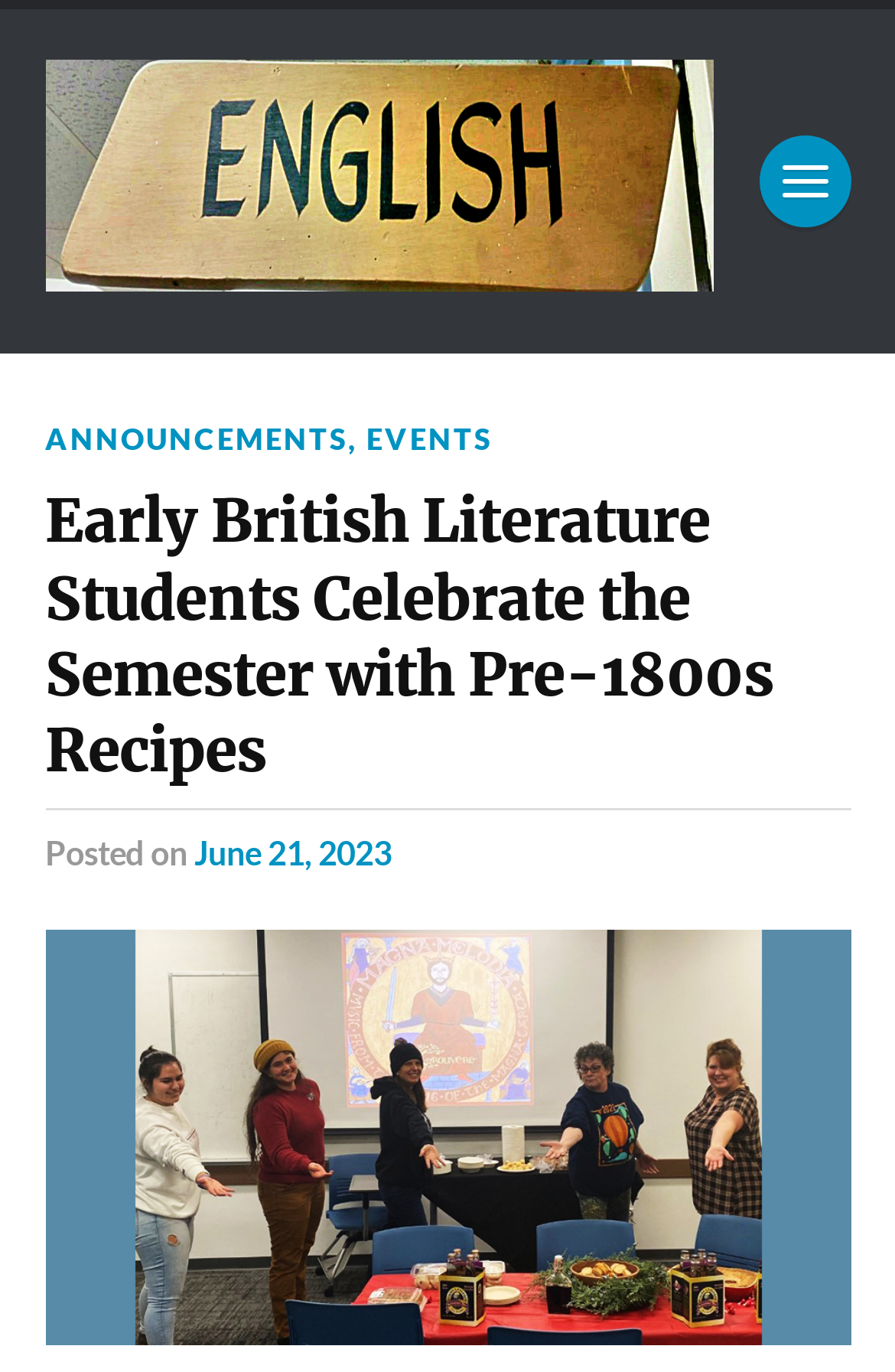Please provide a one-word or phrase answer to the question: 
What is the date of the post?

June 21, 2023